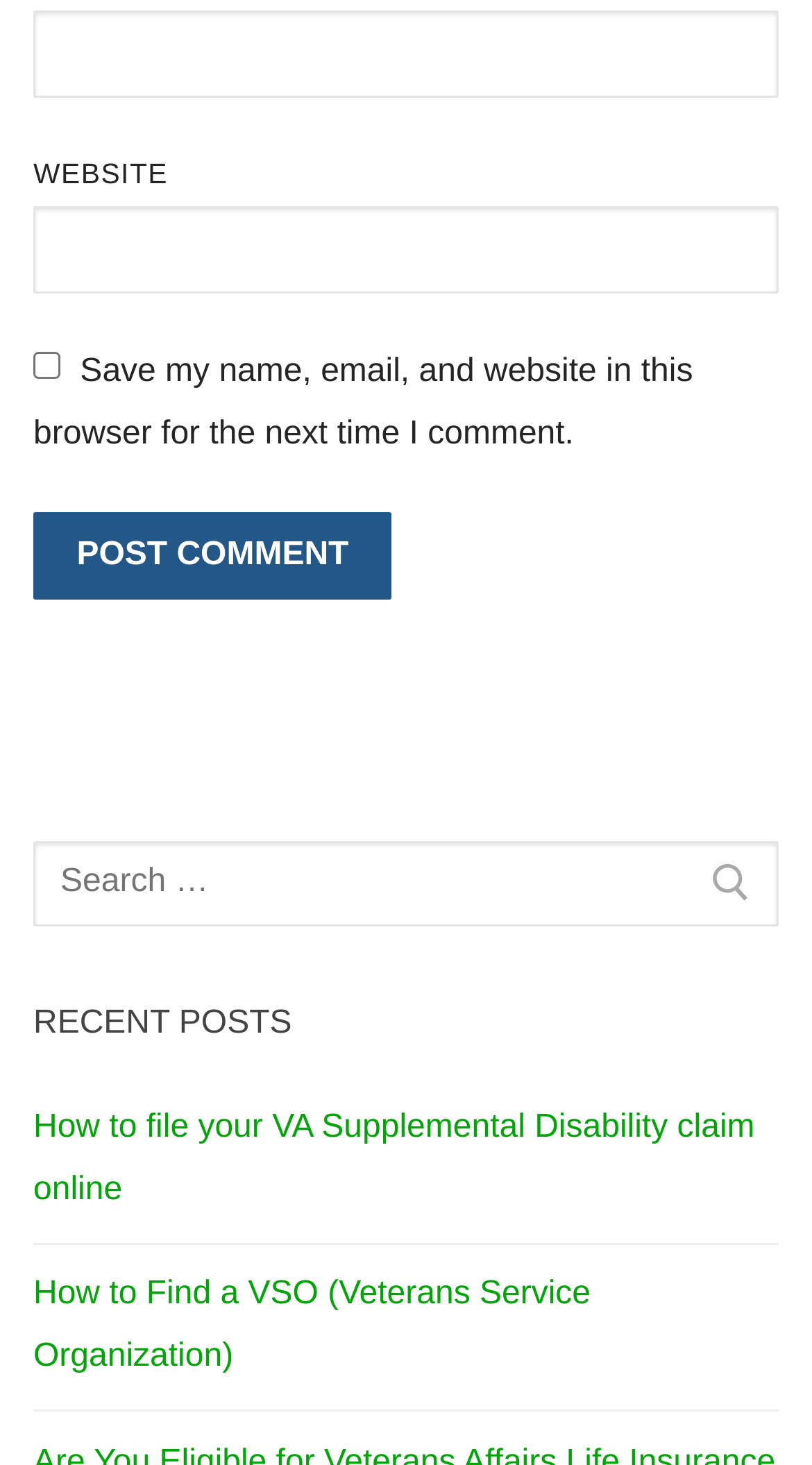Provide a one-word or short-phrase answer to the question:
What is the text on the button below the checkbox?

Post Comment